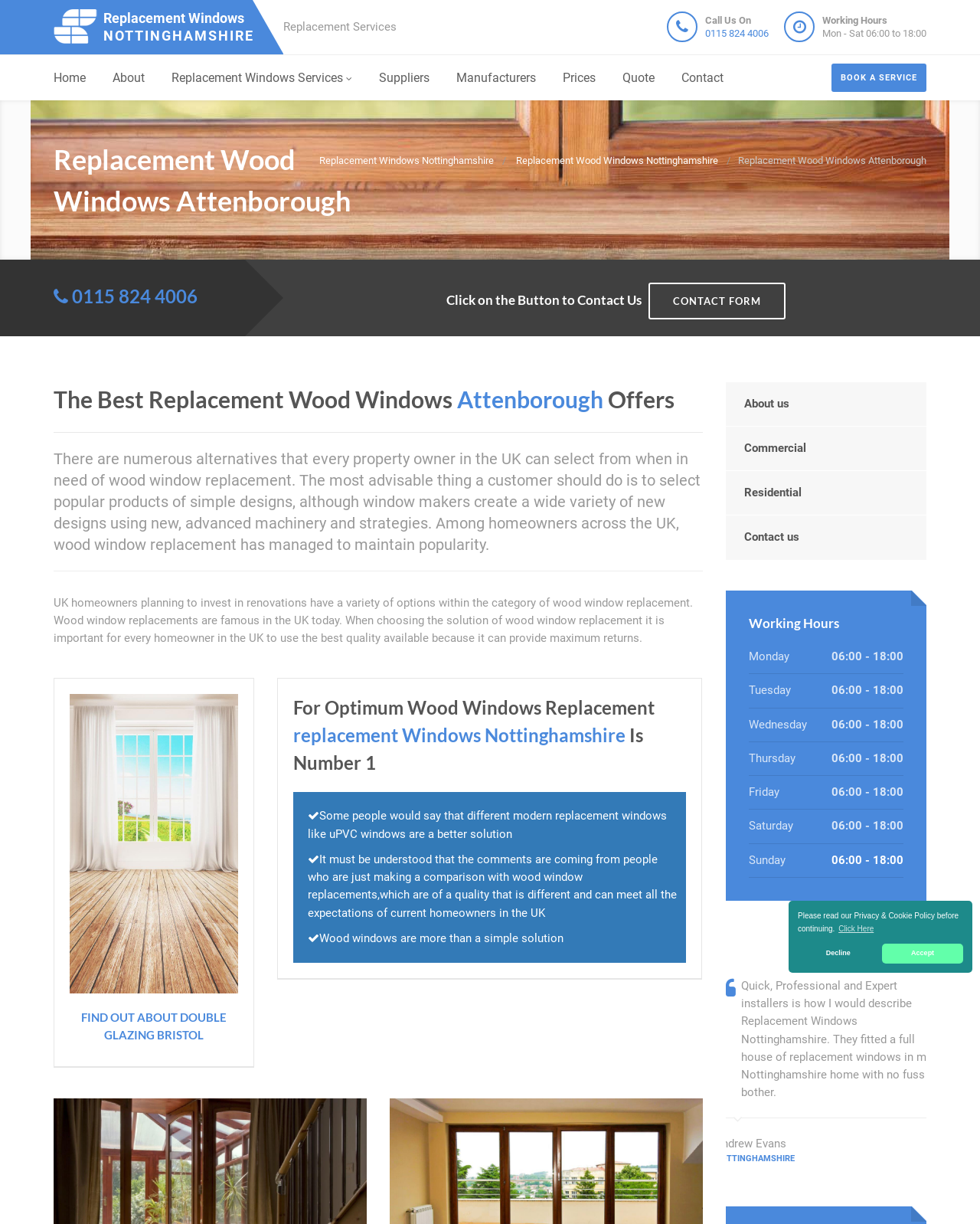What type of windows does the company specialize in?
Please provide a comprehensive answer based on the information in the image.

I found this information by looking at the heading that says 'Replacement Wood Windows Attenborough' and also by reading the text that talks about wood window replacements being popular in the UK.